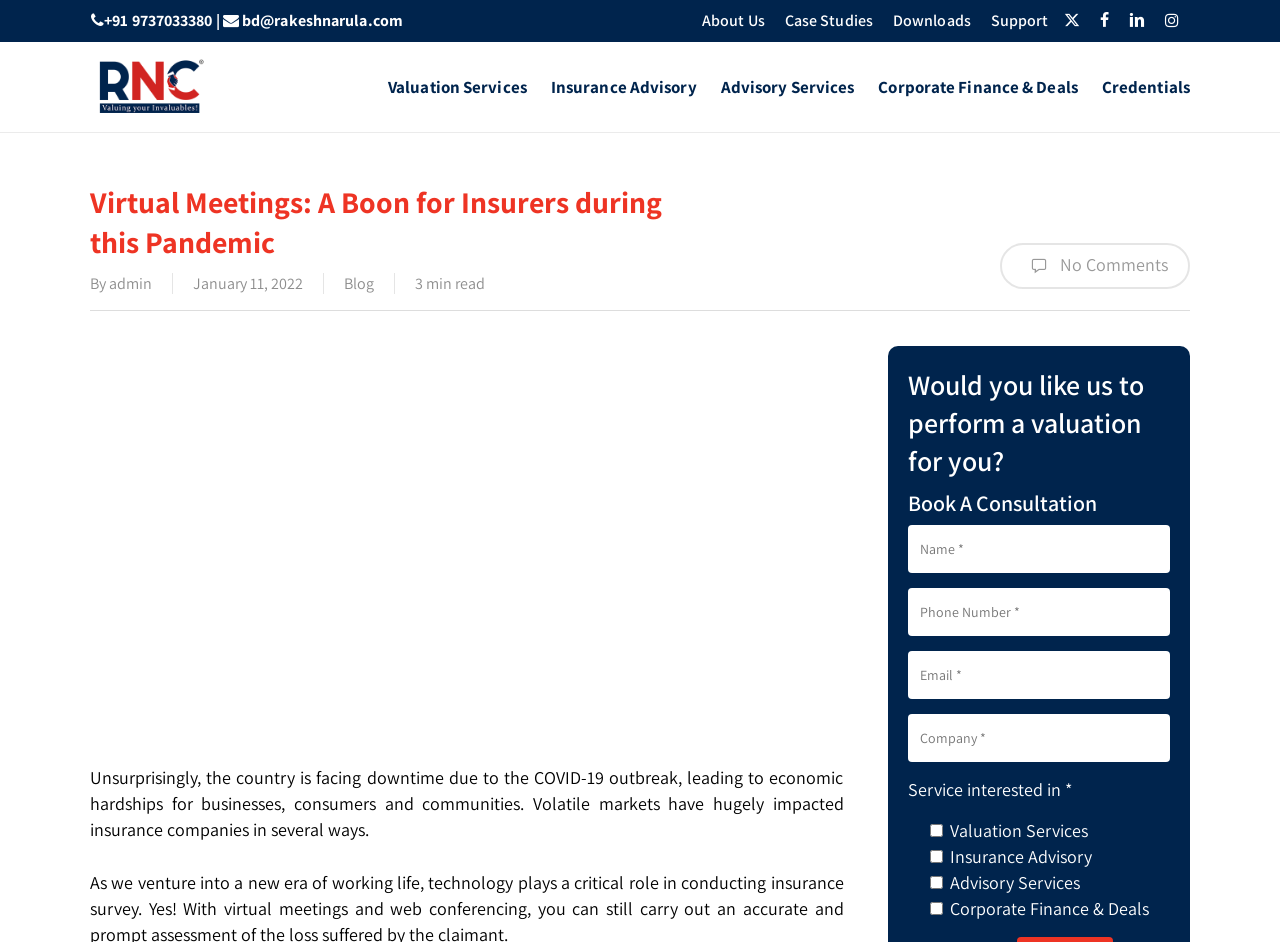What is the author of the blog post?
Examine the webpage screenshot and provide an in-depth answer to the question.

I found the author of the blog post by looking at the text next to the 'By' label, which is 'admin'. This is likely the author of the blog post.